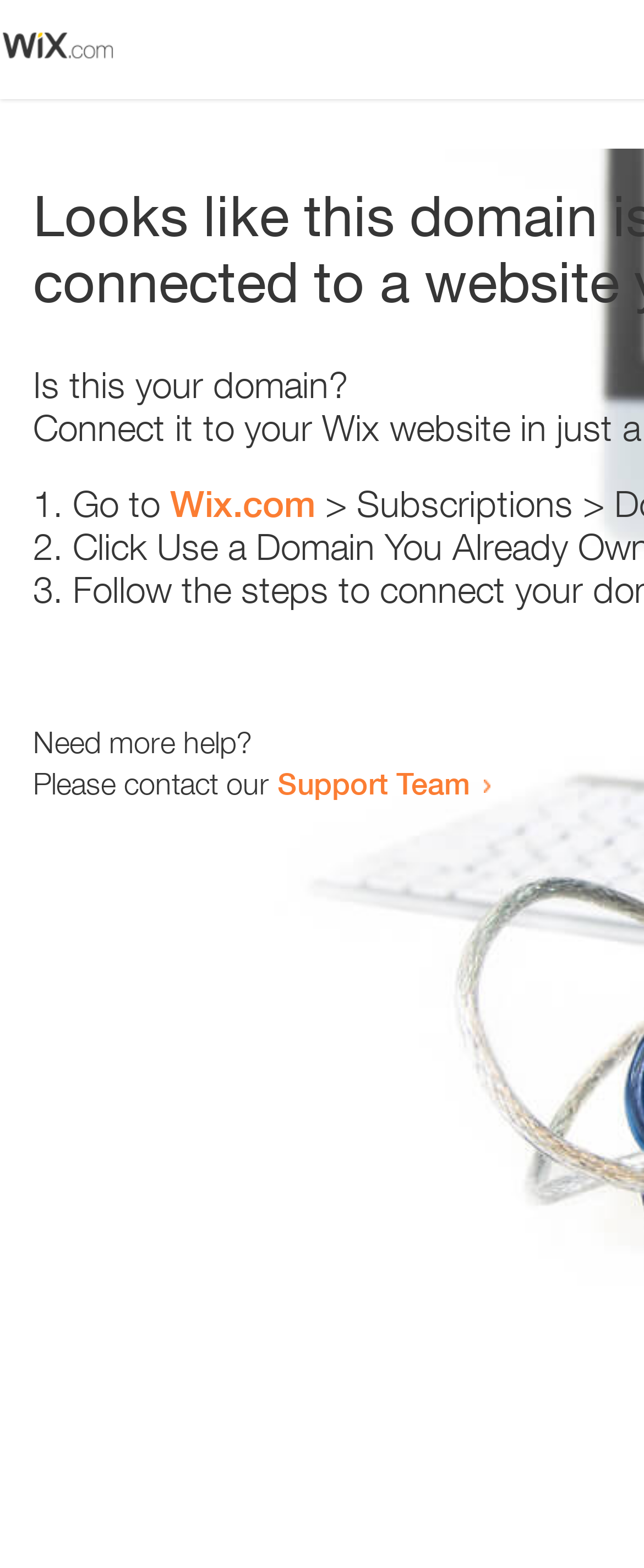Provide the bounding box coordinates of the UI element that matches the description: "Support Team".

[0.431, 0.488, 0.731, 0.511]